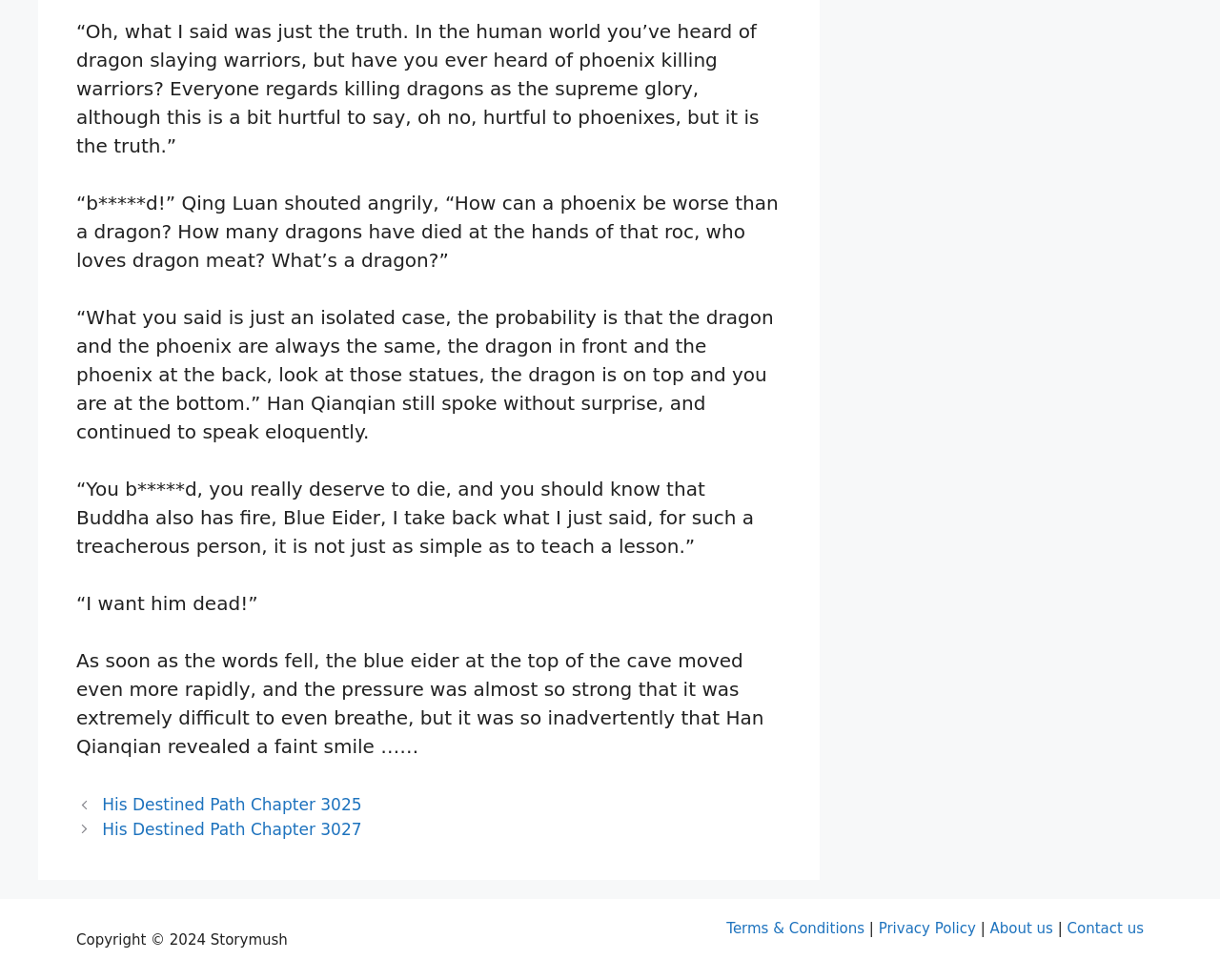Kindly respond to the following question with a single word or a brief phrase: 
What is the conversation about?

Dragon and phoenix